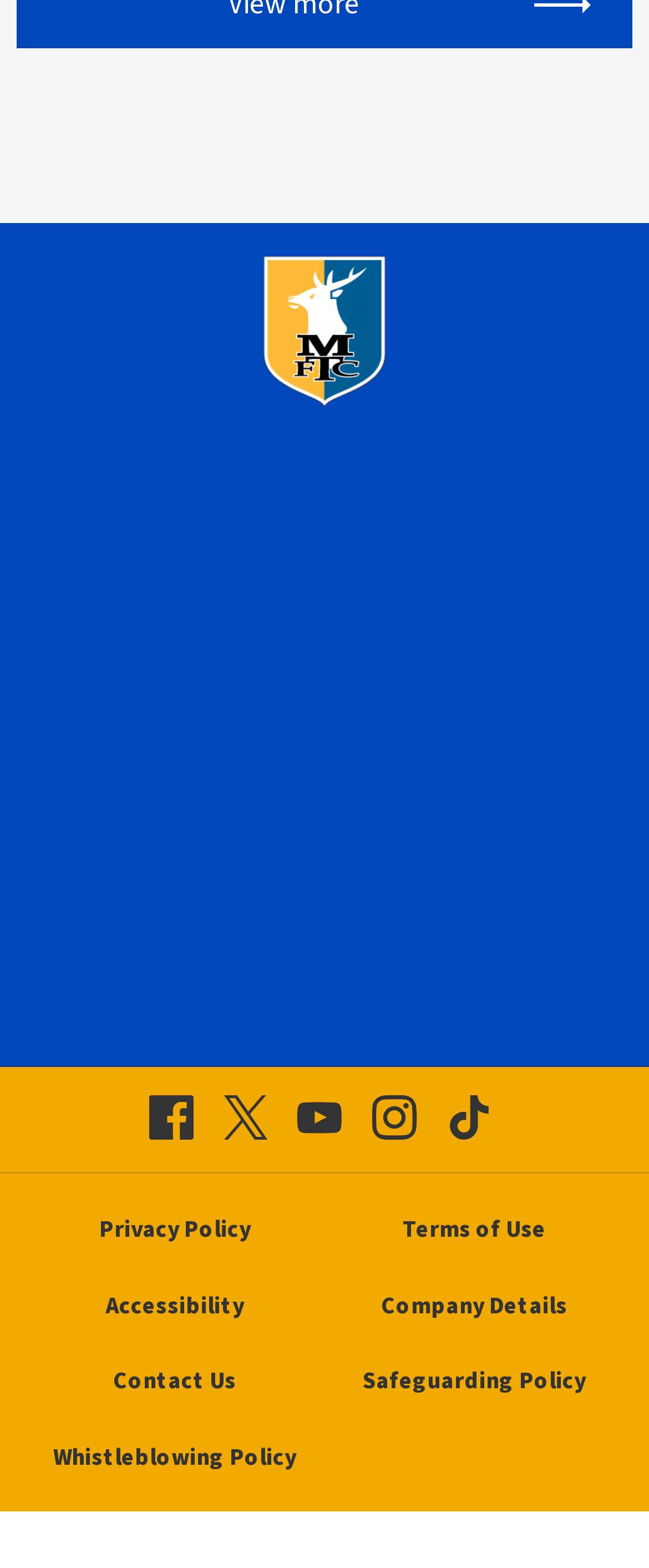Provide the bounding box coordinates of the UI element that matches the description: "Safeguarding Policy".

[0.556, 0.87, 0.905, 0.893]